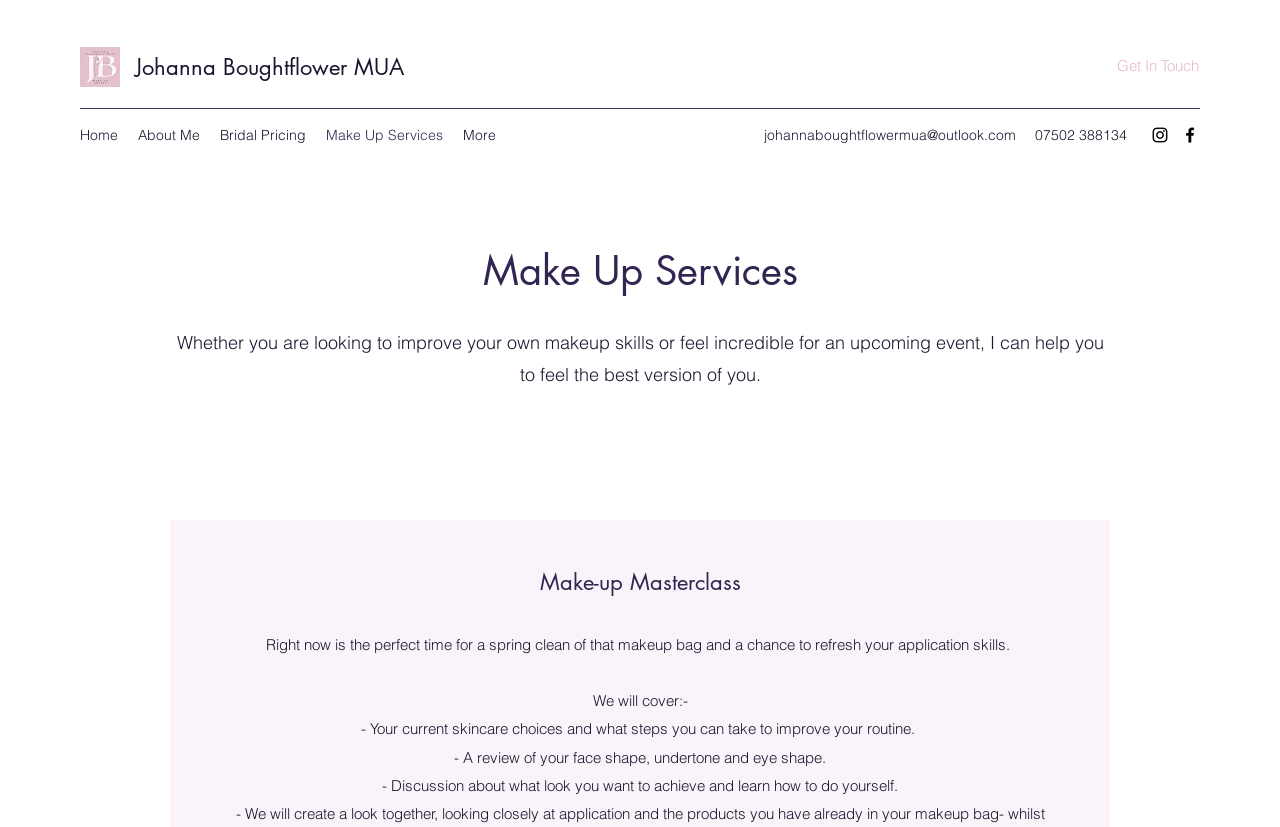Give an extensive and precise description of the webpage.

This webpage is about Make Up Services offered by Johanna Boughtflower MUA. At the top left corner, there is a logo image, and next to it, a link to the website's title "Johanna Boughtflower MUA". On the top right corner, there is a "Get In Touch" link. Below the logo, there is a navigation menu with links to "Home", "About Me", "Bridal Pricing", "Make Up Services", and a "More" dropdown.

In the middle of the page, there is a heading "Make Up Services" followed by a paragraph of text describing the services offered, which includes helping individuals improve their makeup skills or feel confident for an upcoming event. 

Below this, there is a section about a "Make-up Masterclass" with a heading and three paragraphs of text. The text describes the benefits of refreshing one's makeup application skills, and the topics that will be covered in the masterclass, including skincare routine, face shape, undertone, and eye shape analysis, and learning how to achieve a desired look.

At the bottom of the page, there are contact details, including an email address and a phone number. On the bottom right corner, there is a social media bar with links to Instagram and Facebook, each represented by an icon.